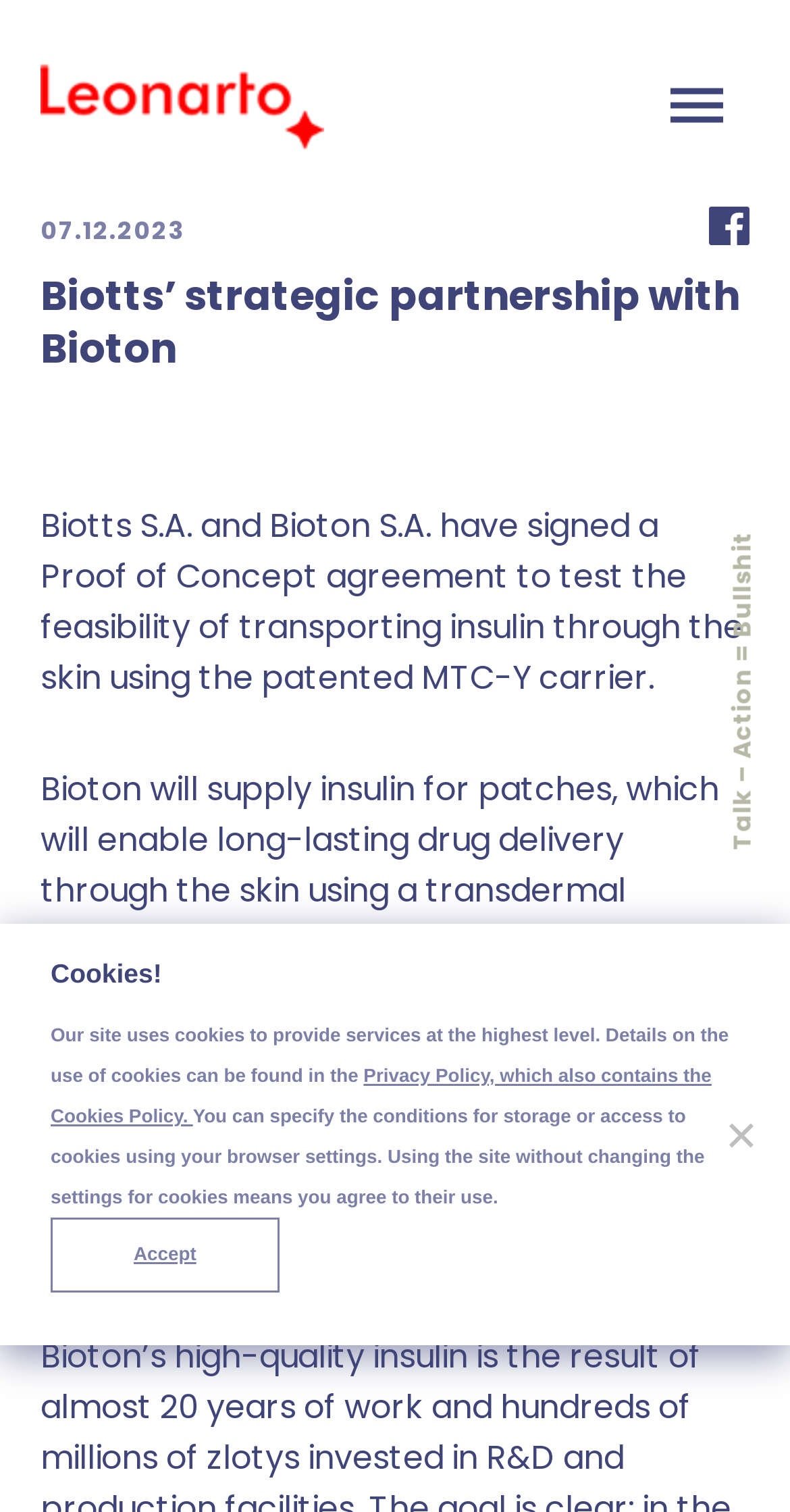What is the date of the partnership announcement?
Use the image to answer the question with a single word or phrase.

07.12.2023